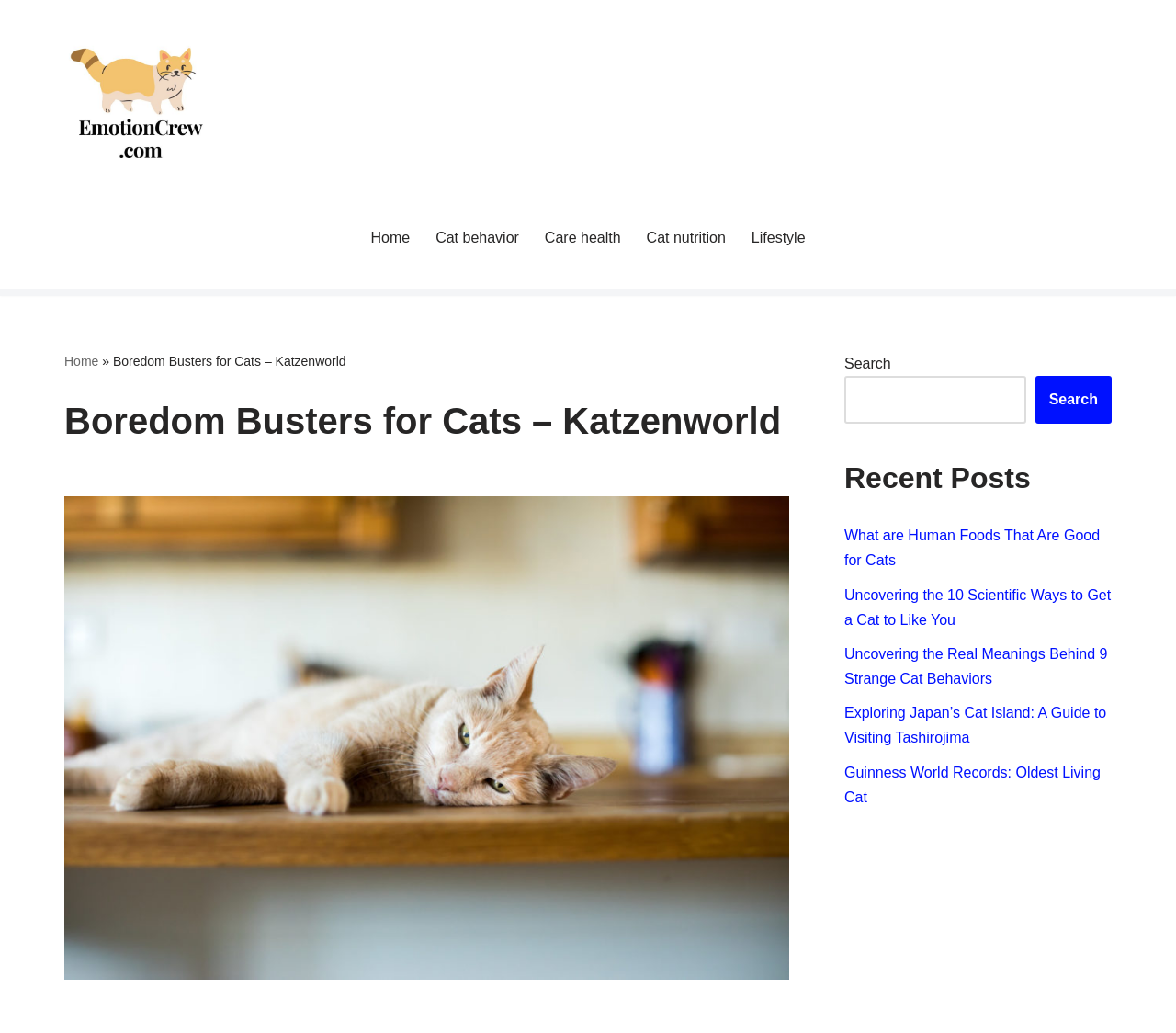Could you determine the bounding box coordinates of the clickable element to complete the instruction: "Read about What are Human Foods That Are Good for Cats"? Provide the coordinates as four float numbers between 0 and 1, i.e., [left, top, right, bottom].

[0.718, 0.511, 0.935, 0.55]